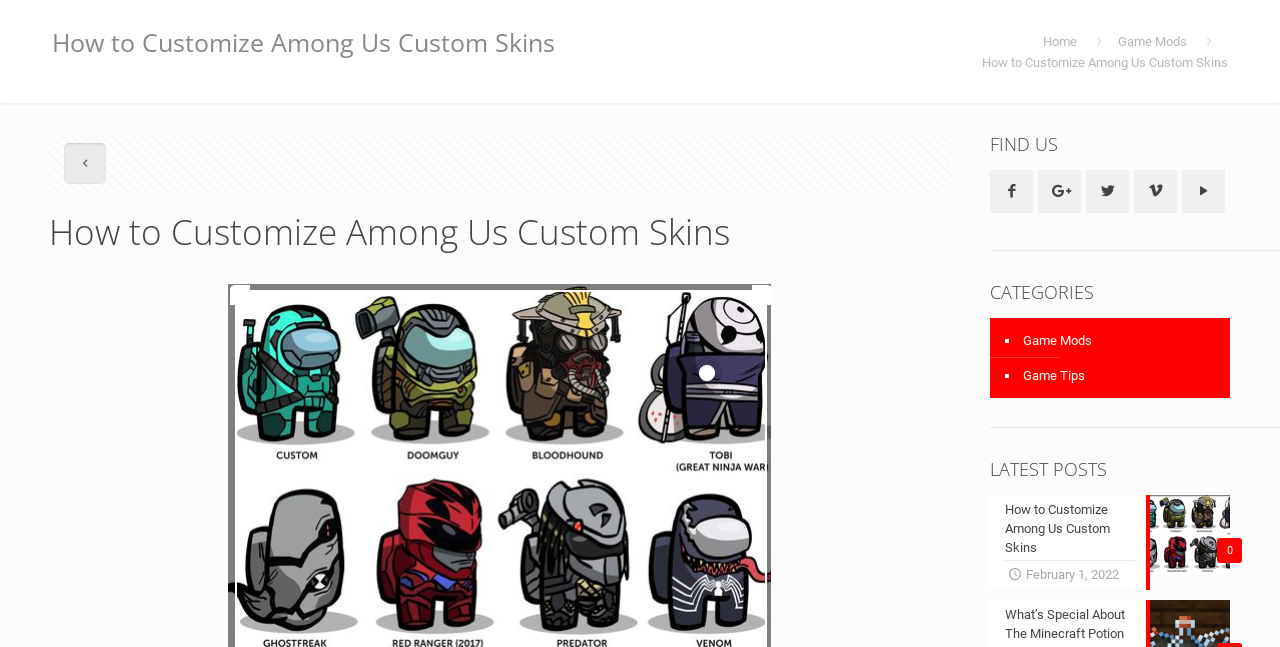Offer a comprehensive description of the webpage’s content and structure.

The webpage is about customizing Among Us Custom Skins, with a focus on providing a guide to enhance the gaming experience. At the top, there is a heading that reads "How to Customize Among Us Custom Skins" and a navigation menu with links to "Home", "Game Mods", and the current page. 

On the left side, there is a social media section with five icons, each representing a different platform. Below this section, there are two complementary sections. The first section has a heading "FIND US" and contains five social media links. The second section has a heading "CATEGORIES" and lists two categories, "Game Mods" and "Game Tips", each marked with a bullet point.

The main content of the webpage is a list of latest posts, with the most recent one being "among us custom skins 0 How to Customize Among Us Custom Skins" dated February 1, 2022. This post has a thumbnail image on the right side and a heading that summarizes the content.